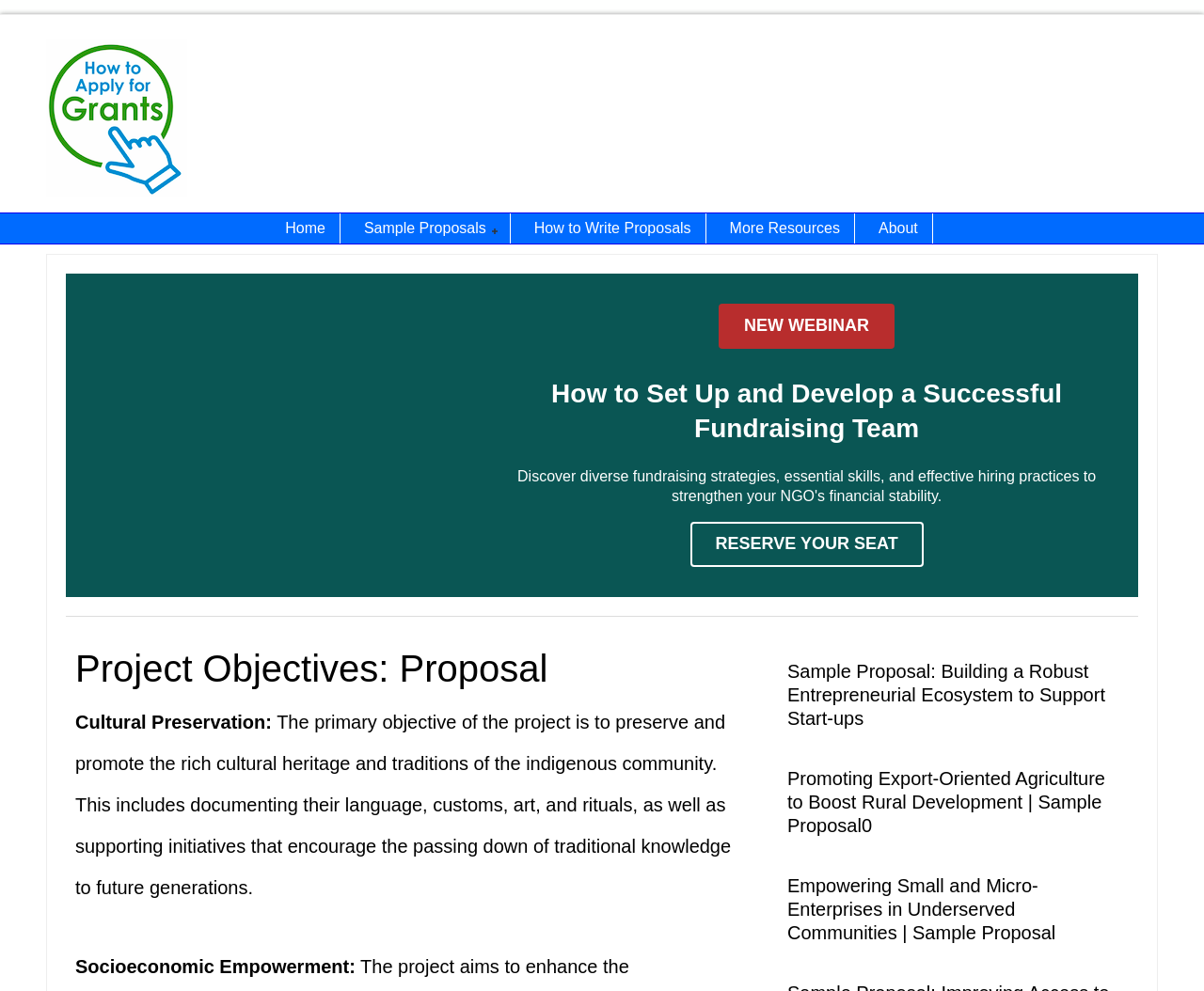What is the primary objective of the project?
Analyze the image and provide a thorough answer to the question.

Based on the webpage content, the primary objective of the project is to preserve and promote the rich cultural heritage and traditions of the indigenous community, which includes documenting their language, customs, art, and rituals, as well as supporting initiatives that encourage the passing down of traditional knowledge to future generations.